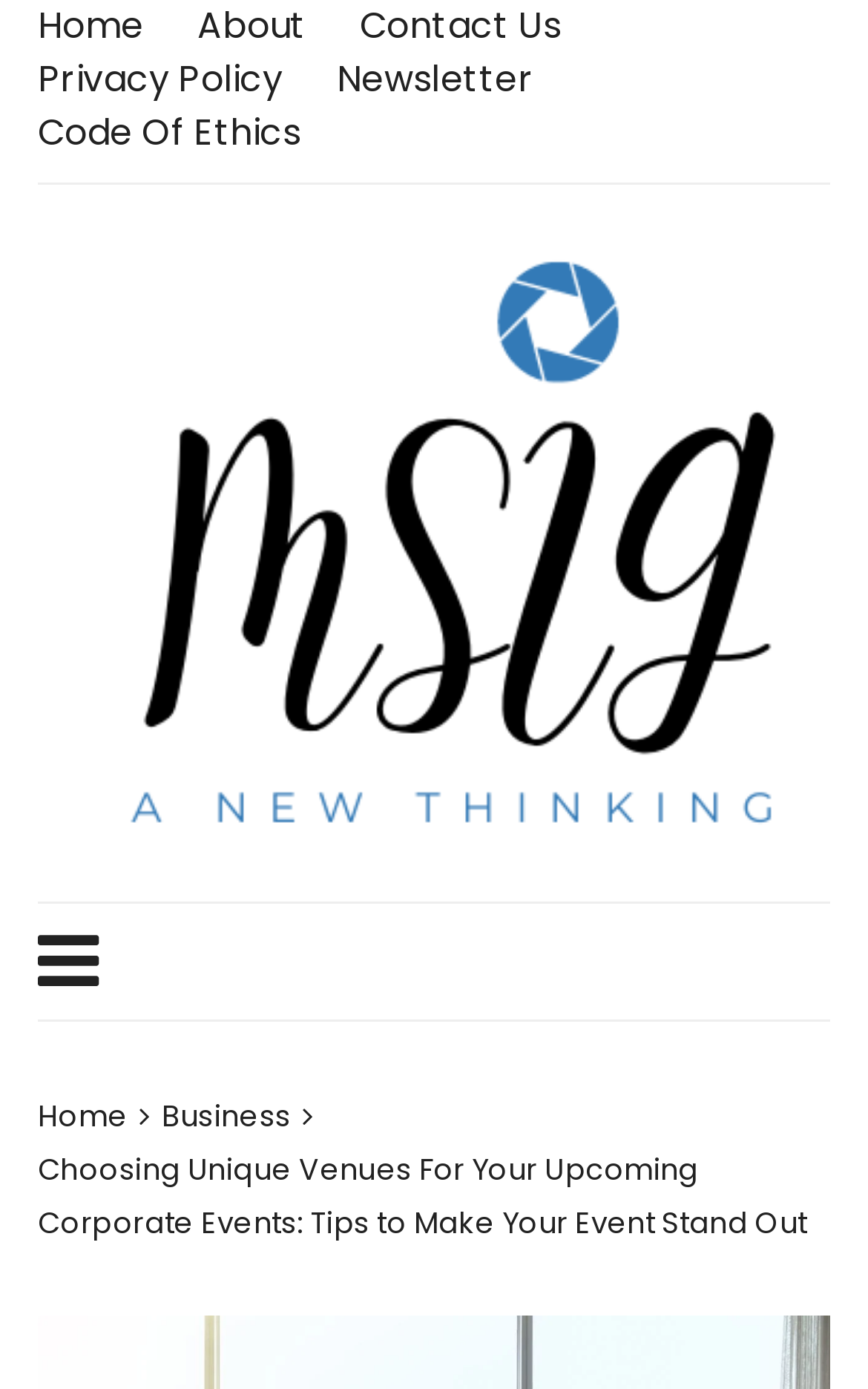Extract the bounding box coordinates for the UI element described by the text: "Home". The coordinates should be in the form of [left, top, right, bottom] with values between 0 and 1.

[0.043, 0.788, 0.186, 0.819]